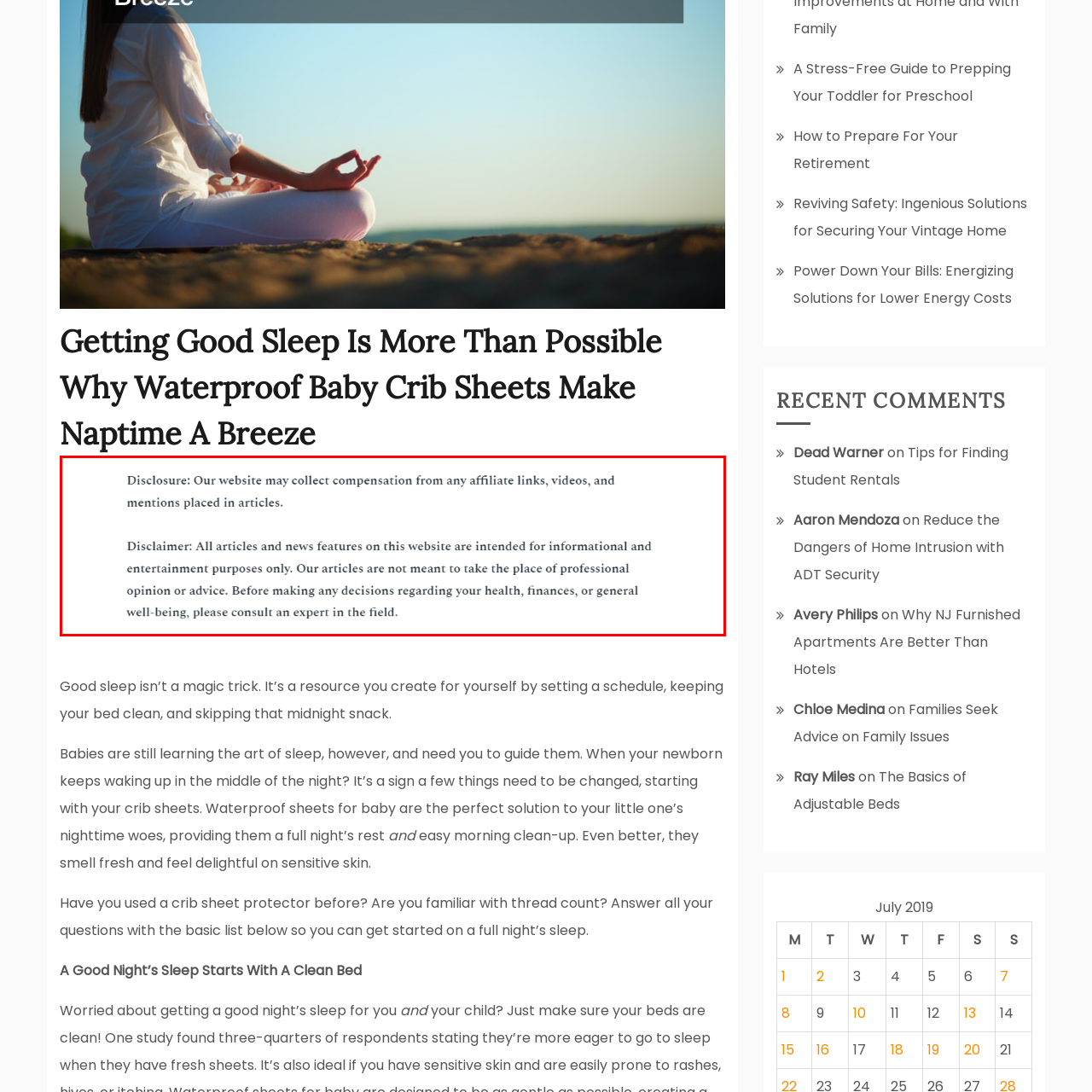Review the part of the image encased in the red box and give an elaborate answer to the question posed: What should readers do before making health, financial, or general well-being decisions?

According to the disclaimer and disclosure statement, readers should consult experts before making any health, financial, or general well-being decisions. This is because the website's content is not meant to replace professional opinions or advice, and readers should seek guidance from qualified professionals to ensure they make informed decisions.